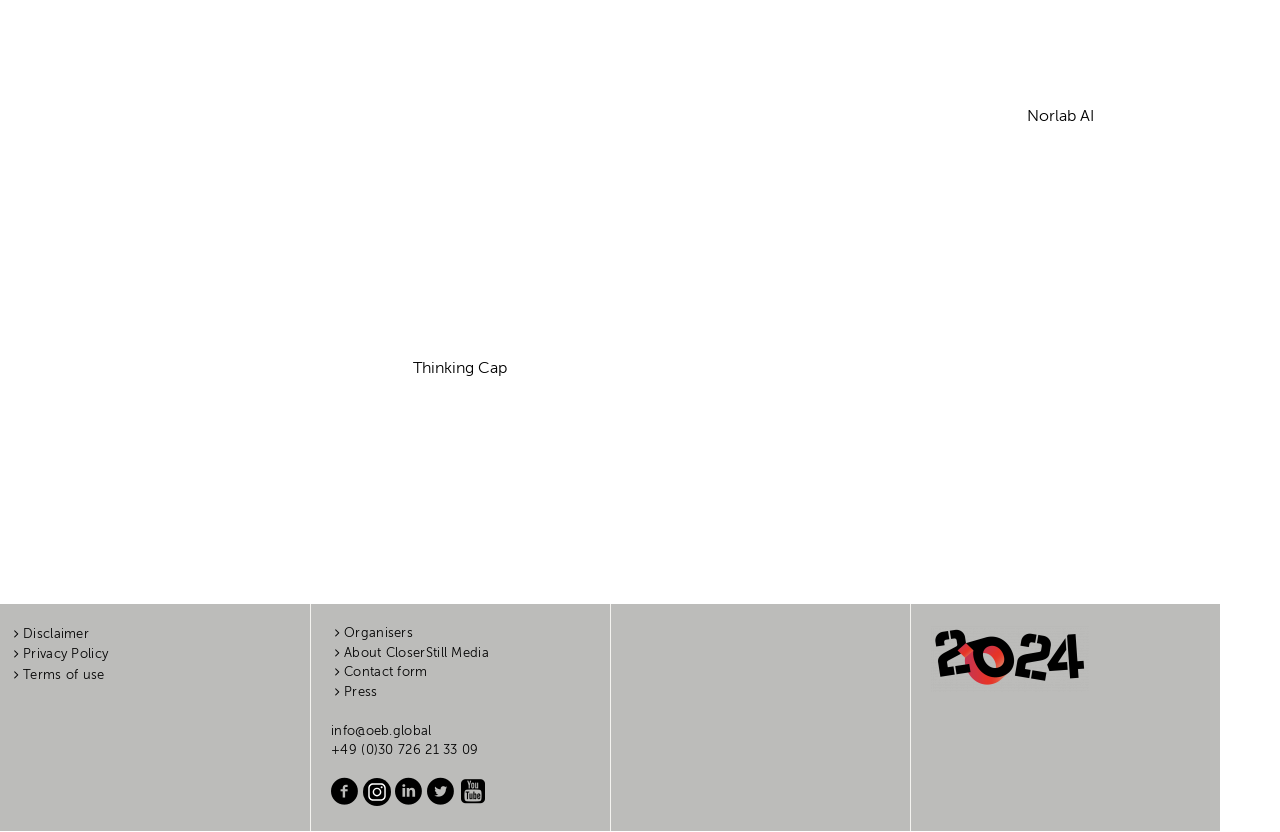Give a concise answer using only one word or phrase for this question:
What is the name of the organization?

Norlab AI